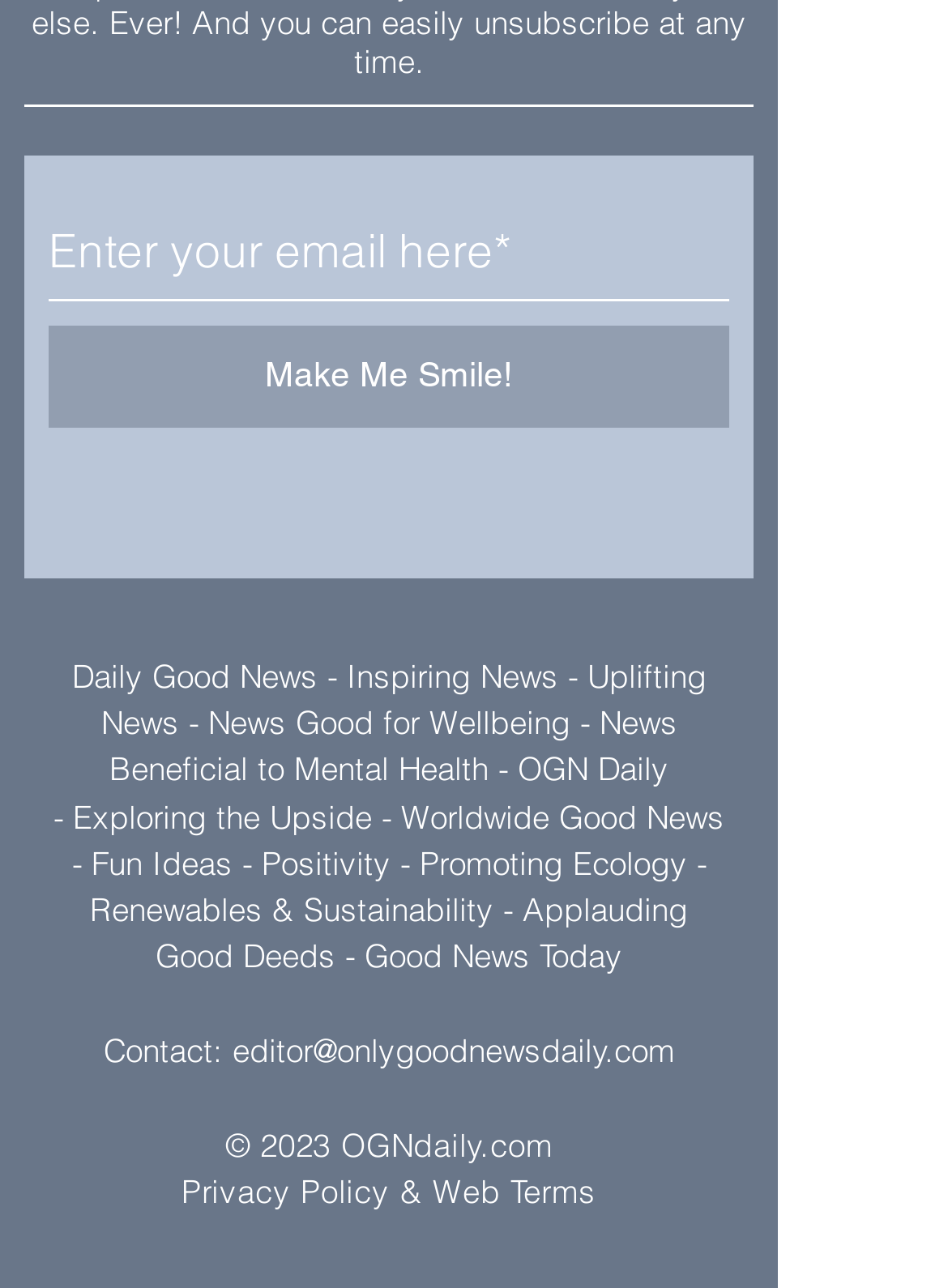Please identify the bounding box coordinates of the element's region that needs to be clicked to fulfill the following instruction: "Contact the editor". The bounding box coordinates should consist of four float numbers between 0 and 1, i.e., [left, top, right, bottom].

[0.109, 0.8, 0.712, 0.83]